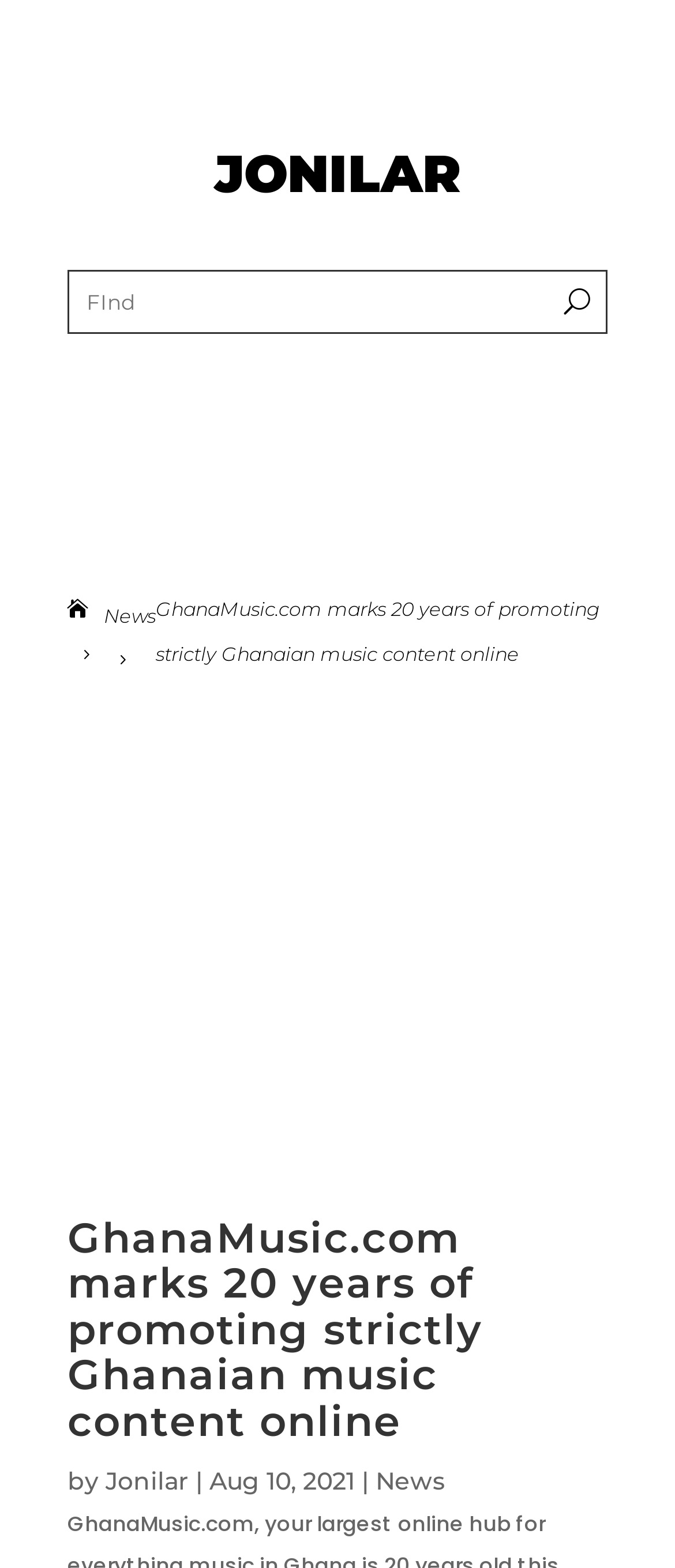Can you look at the image and give a comprehensive answer to the question:
What is the date of the article?

The date of the article can be determined by looking at the text 'Aug 10, 2021' which is located below the main heading. This text indicates the date when the article was published.